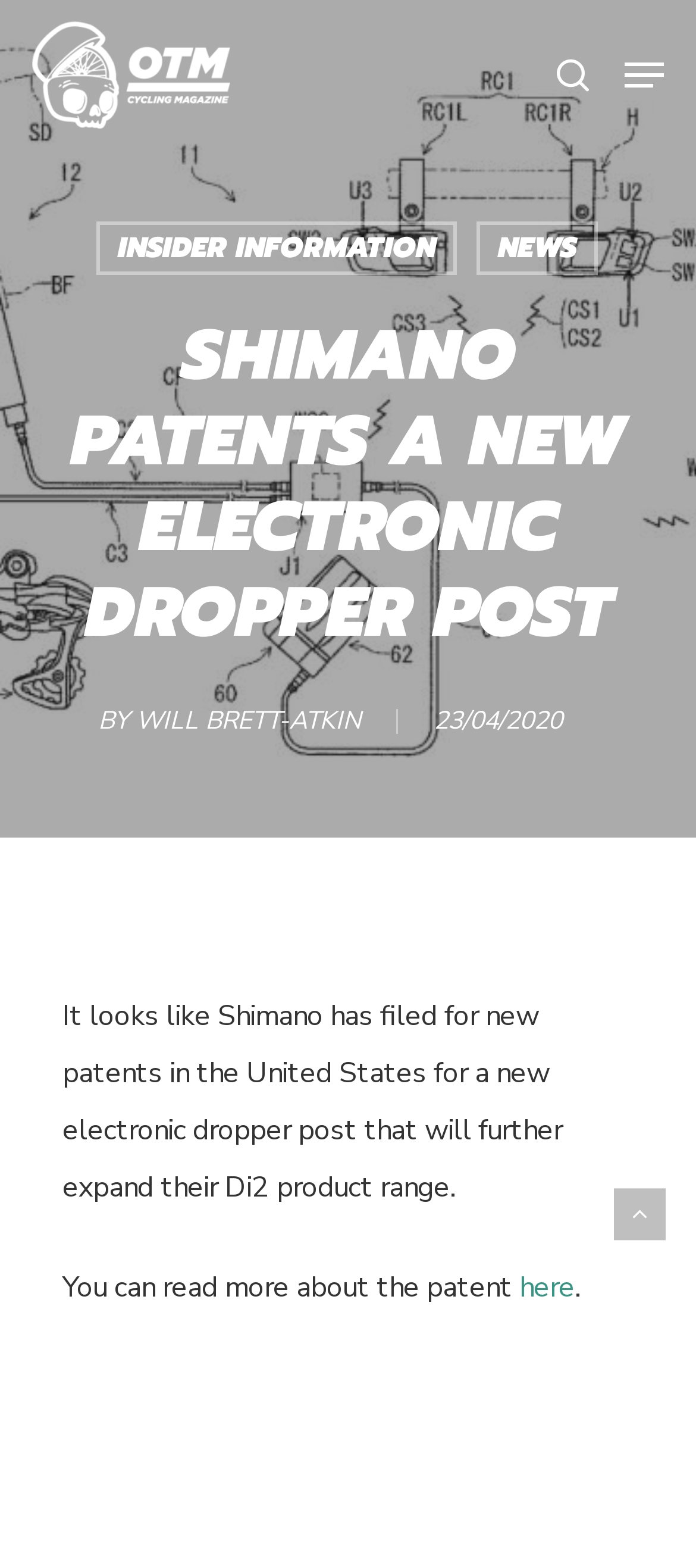What is the name of the cycling magazine?
Using the image as a reference, deliver a detailed and thorough answer to the question.

I found the answer by looking at the top-left corner of the webpage, where there is a logo with the text 'One Track Mind Cycling Magazine'.